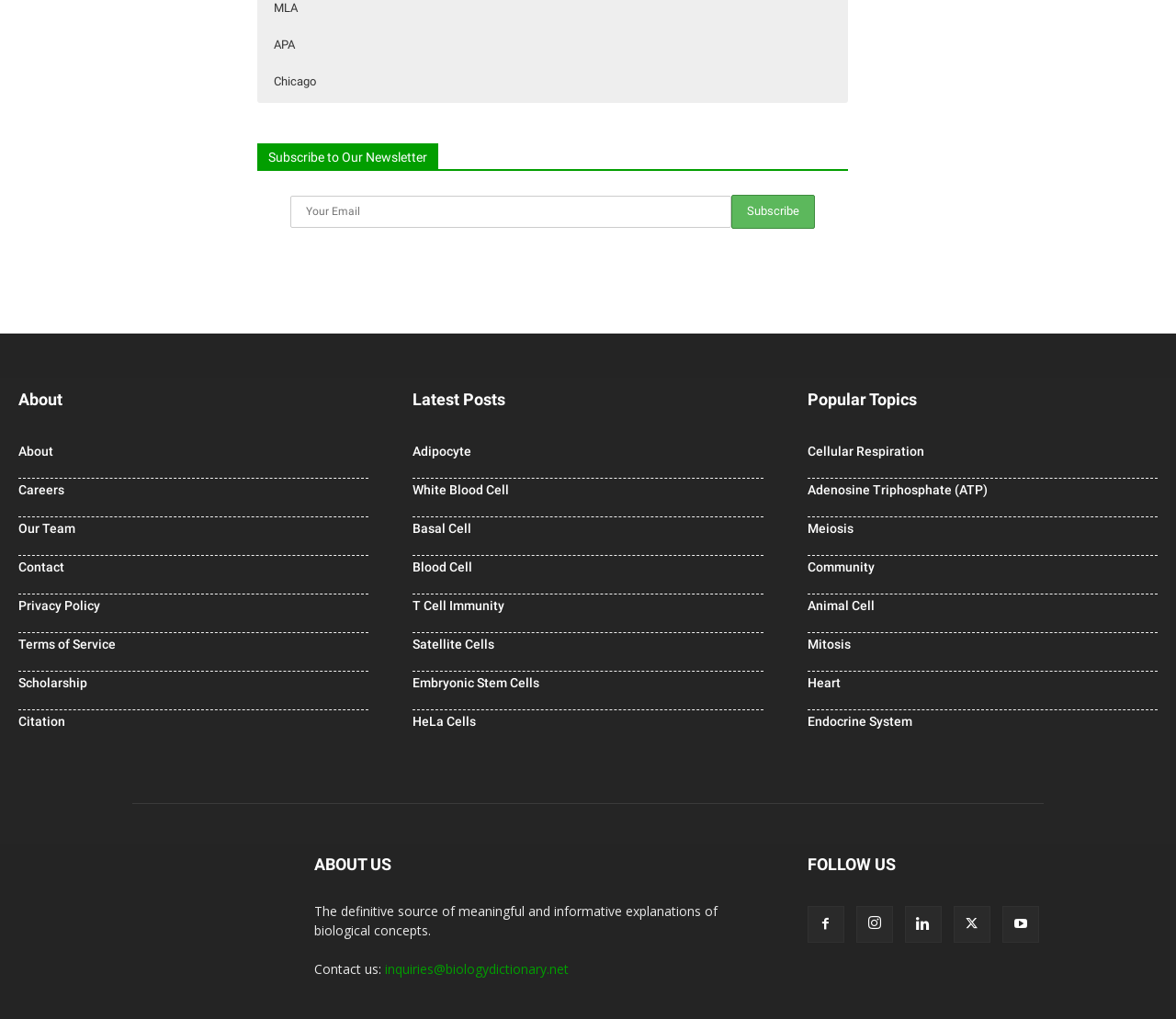Identify the coordinates of the bounding box for the element that must be clicked to accomplish the instruction: "Learn about Adipocyte".

[0.351, 0.436, 0.401, 0.45]